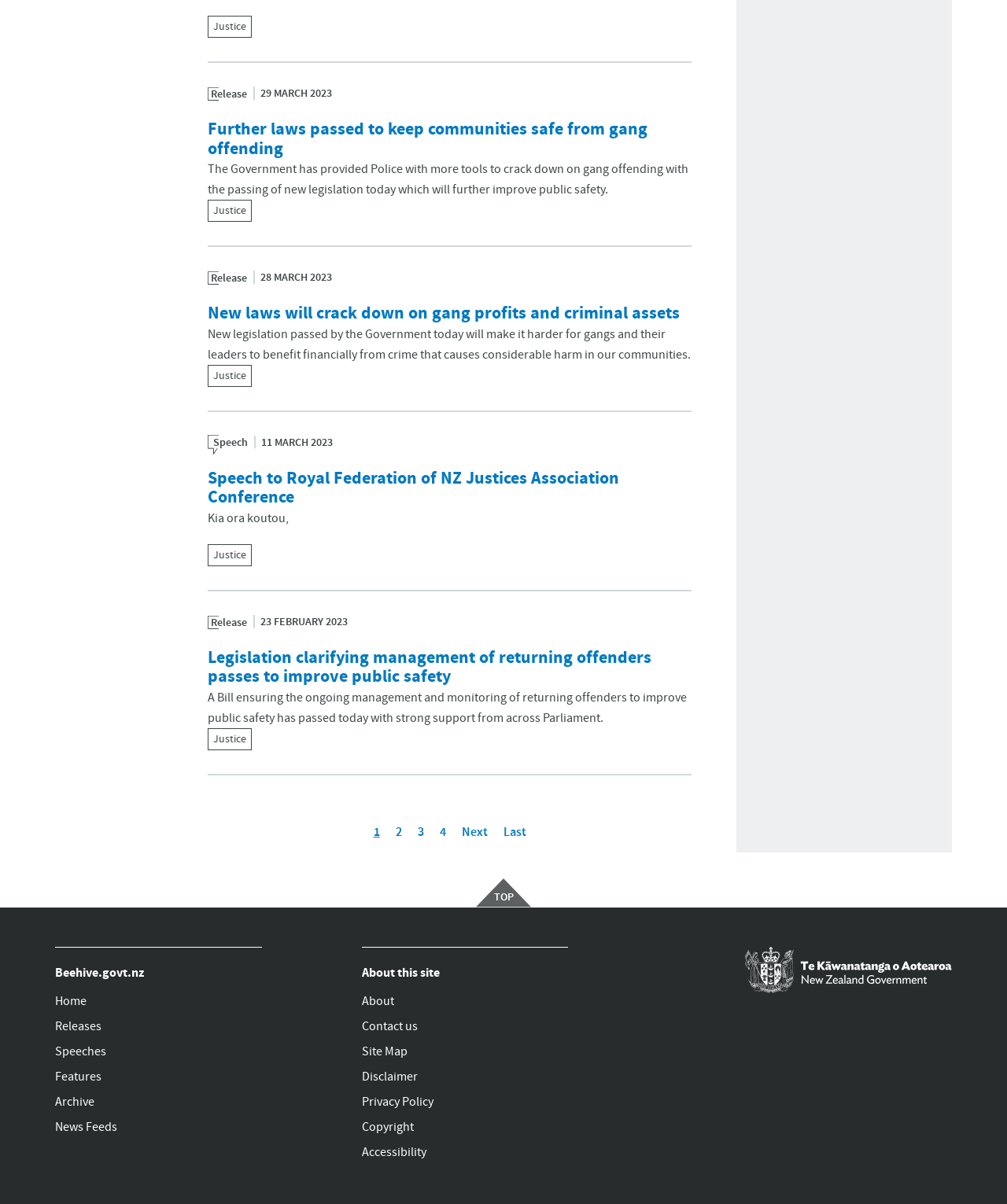Highlight the bounding box coordinates of the element that should be clicked to carry out the following instruction: "Go to page 2". The coordinates must be given as four float numbers ranging from 0 to 1, i.e., [left, top, right, bottom].

[0.385, 0.677, 0.407, 0.703]